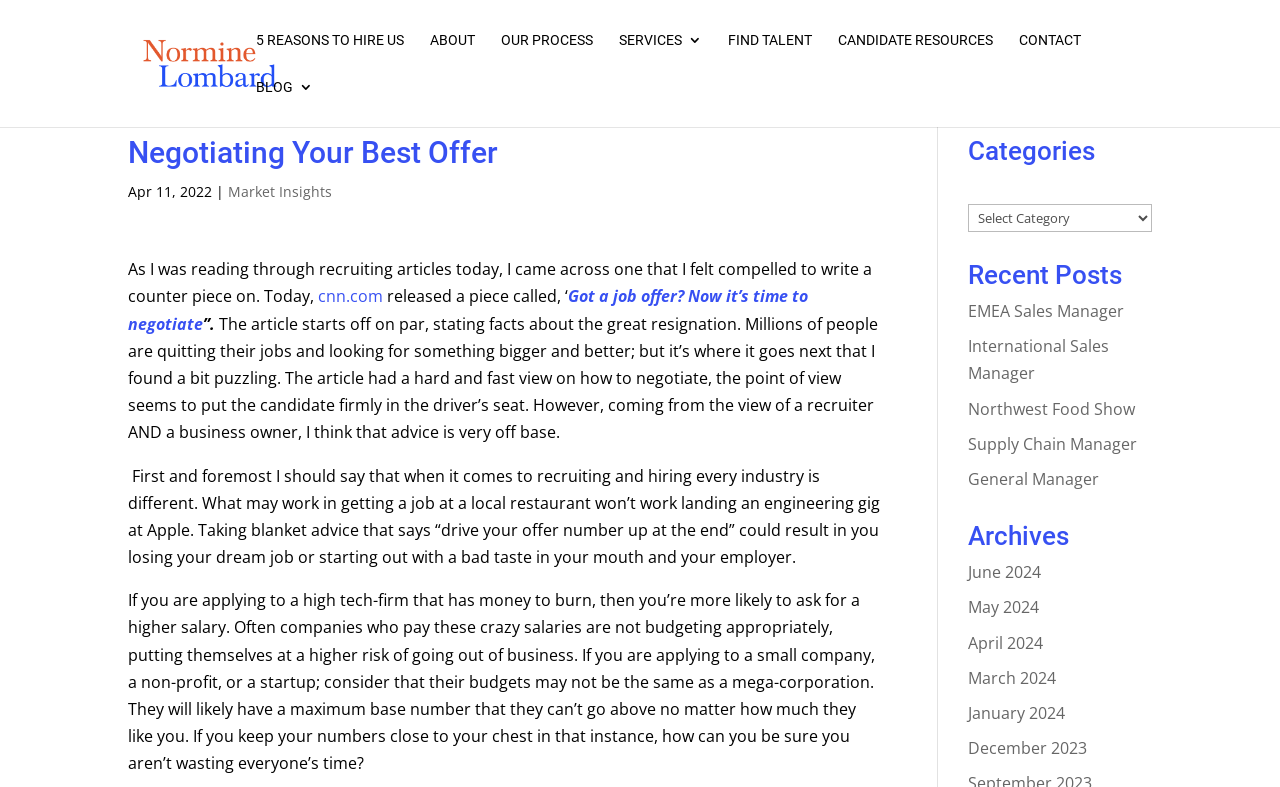What is the name of the website mentioned in the article?
Give a detailed and exhaustive answer to the question.

The article mentions 'Today, cnn.com released a piece called, ‘Got a job offer? Now it’s time to negotiate’', which suggests that the website cnn.com is being referred to.